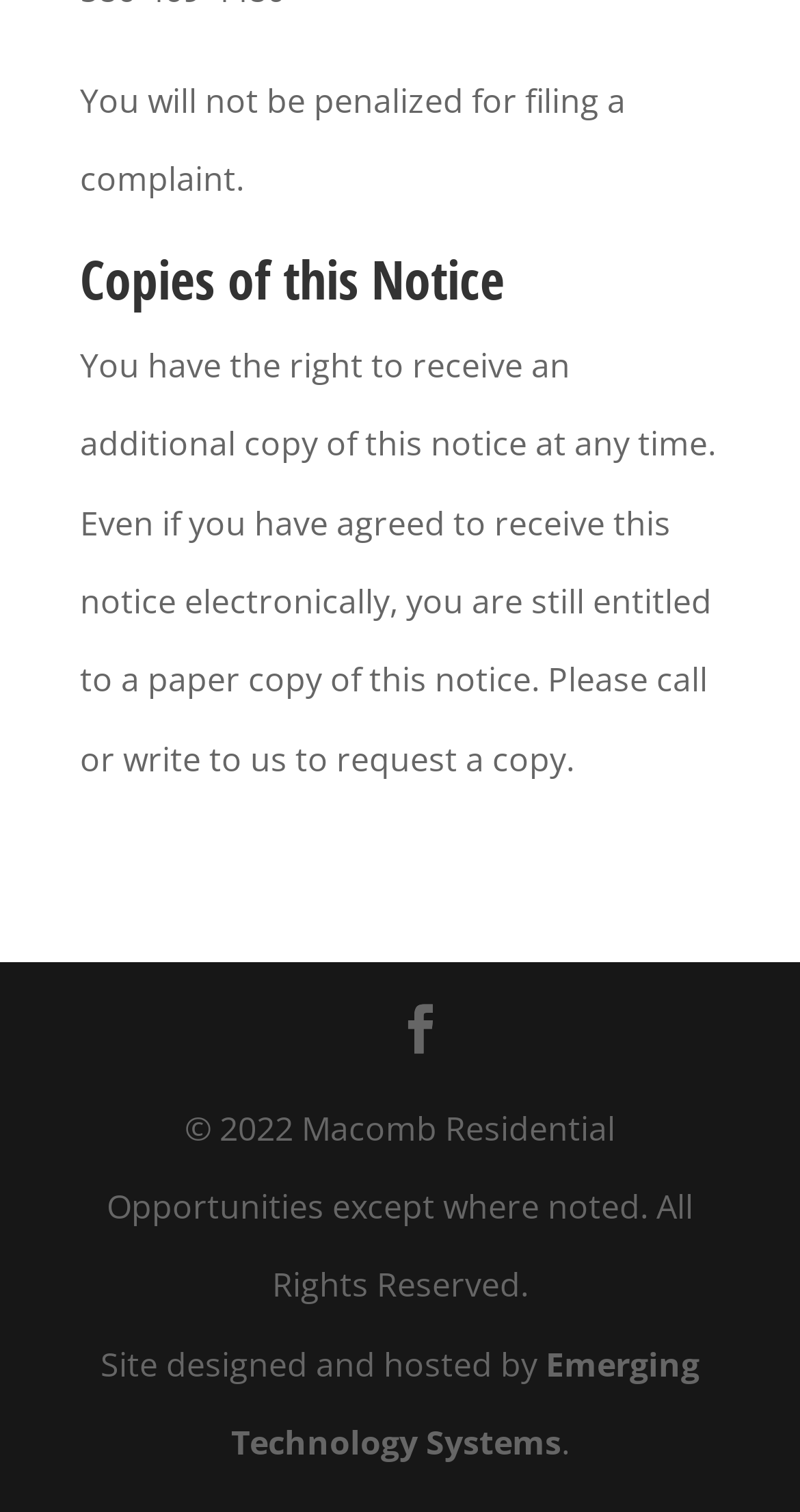What is the relationship between the website and Macomb Residential Opportunities?
Based on the screenshot, provide your answer in one word or phrase.

Copyright owner